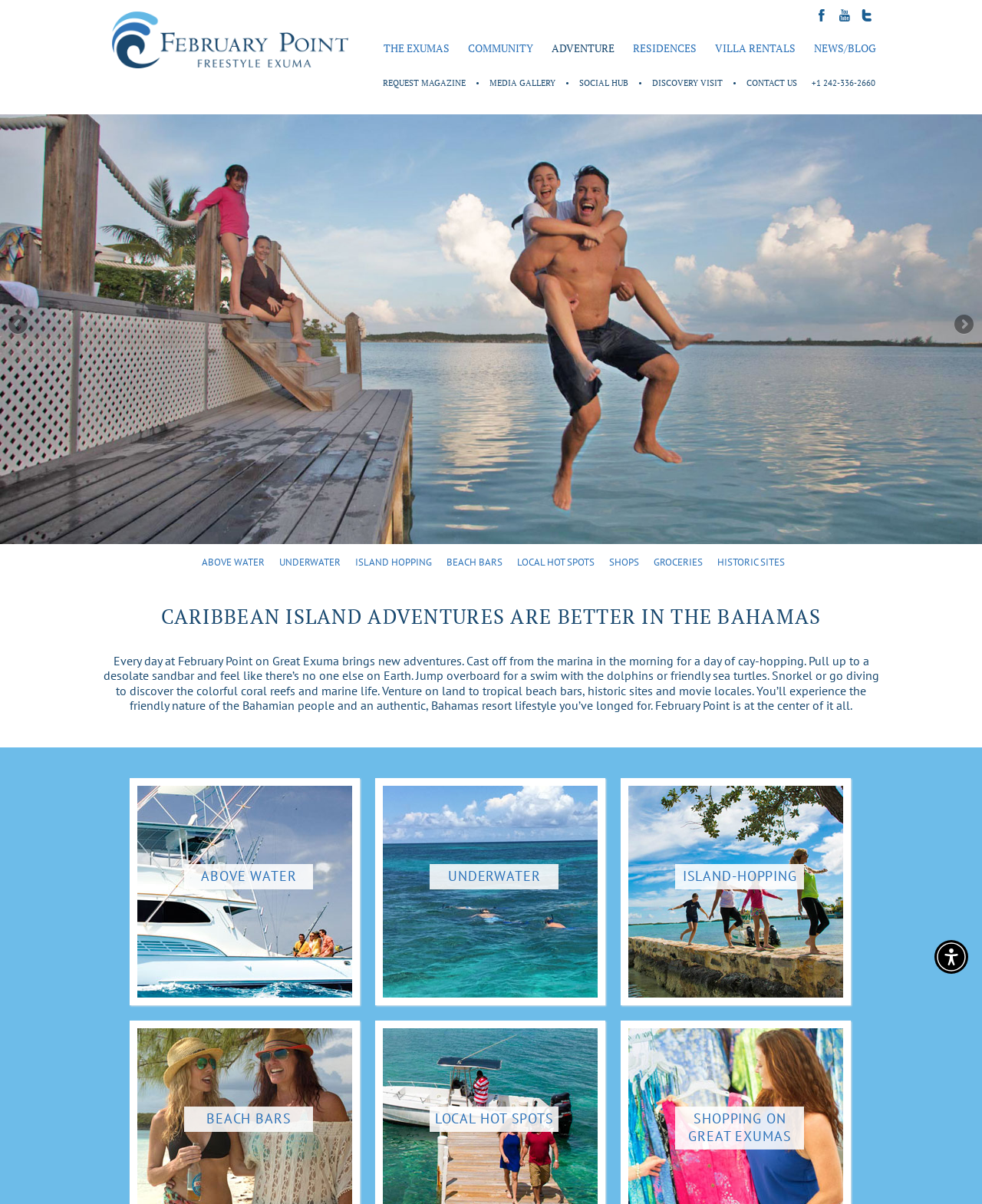Extract the bounding box coordinates for the UI element described as: "Local Hot Spots".

[0.526, 0.462, 0.605, 0.472]